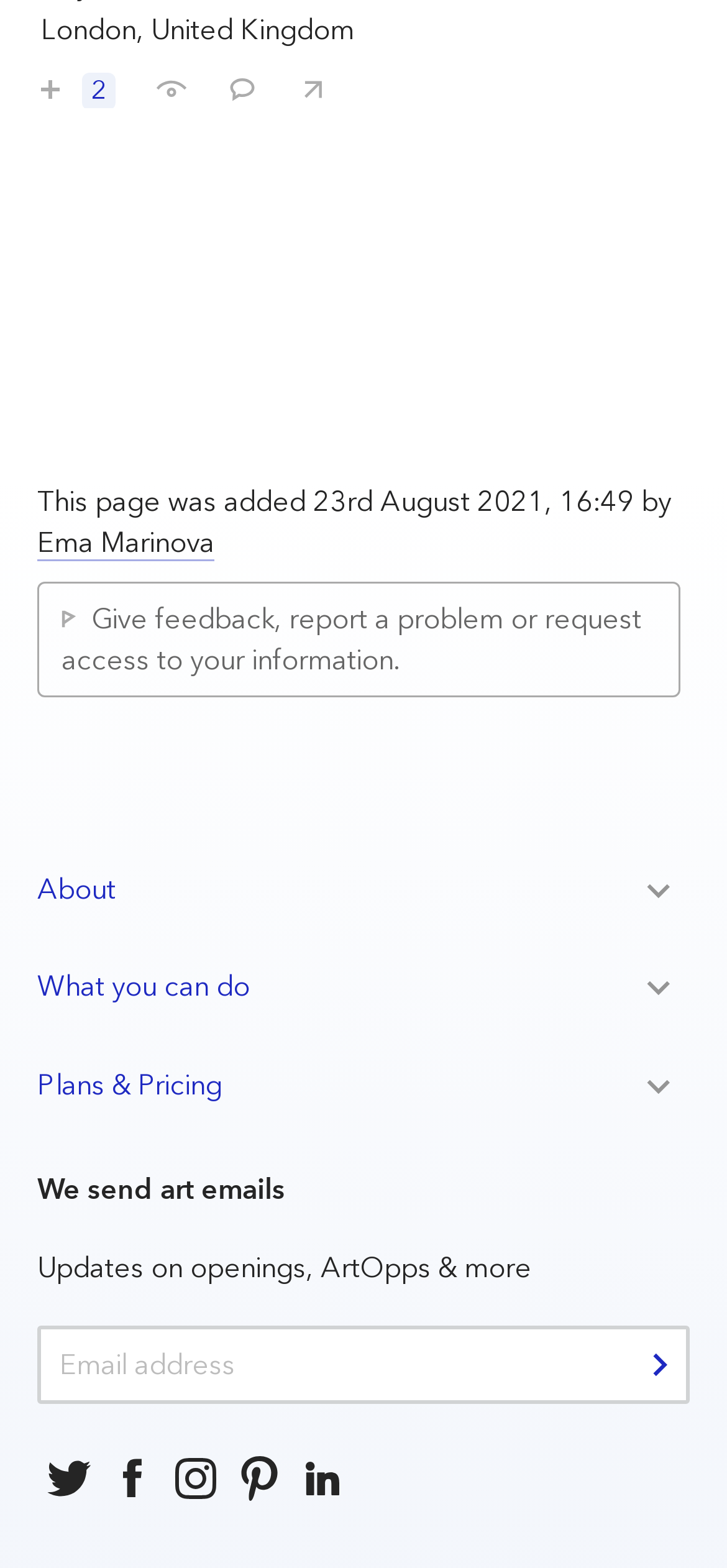Who added this page?
Your answer should be a single word or phrase derived from the screenshot.

Ema Marinova